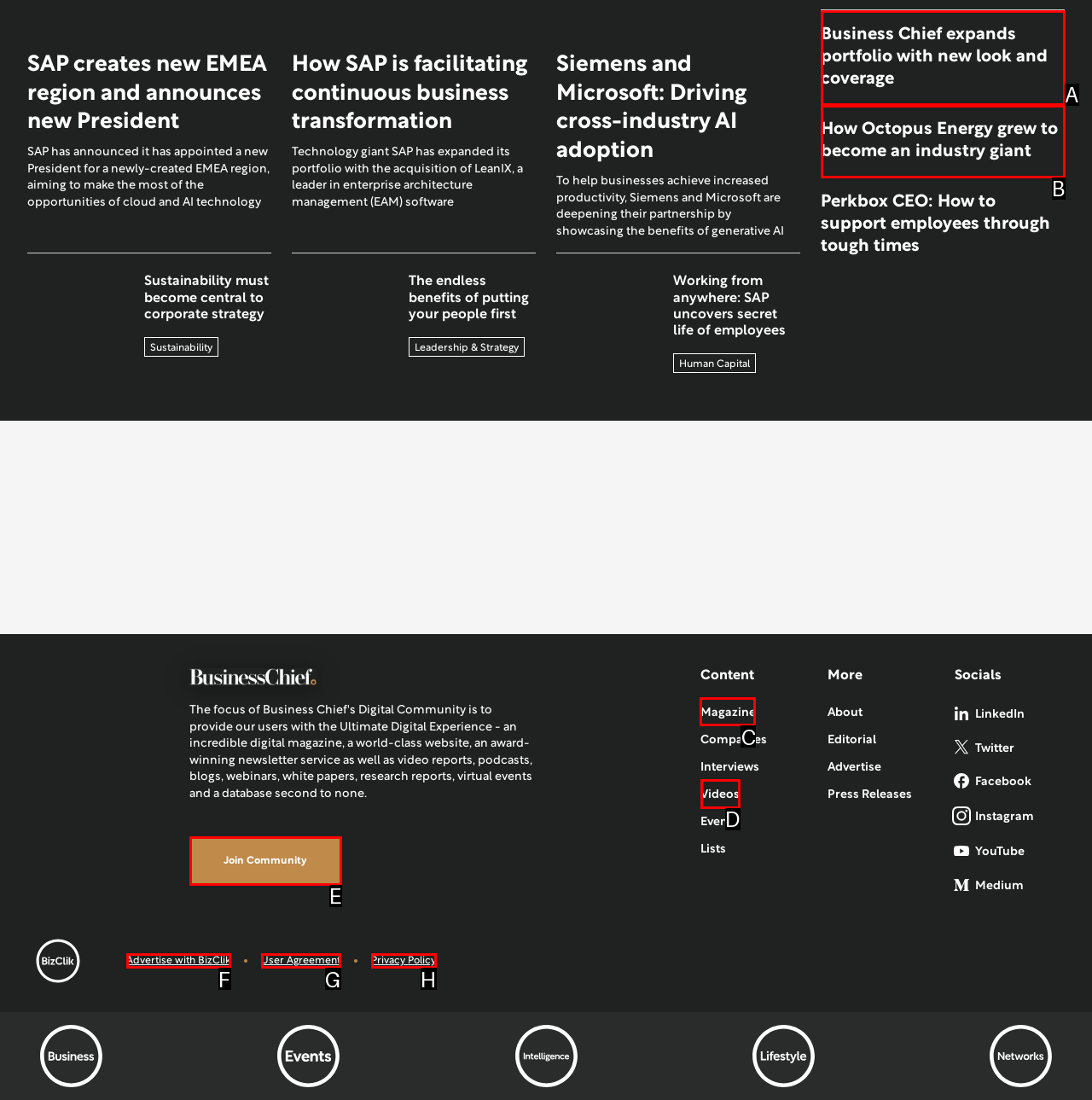Tell me which one HTML element I should click to complete the following task: Visit the Magazine section Answer with the option's letter from the given choices directly.

C